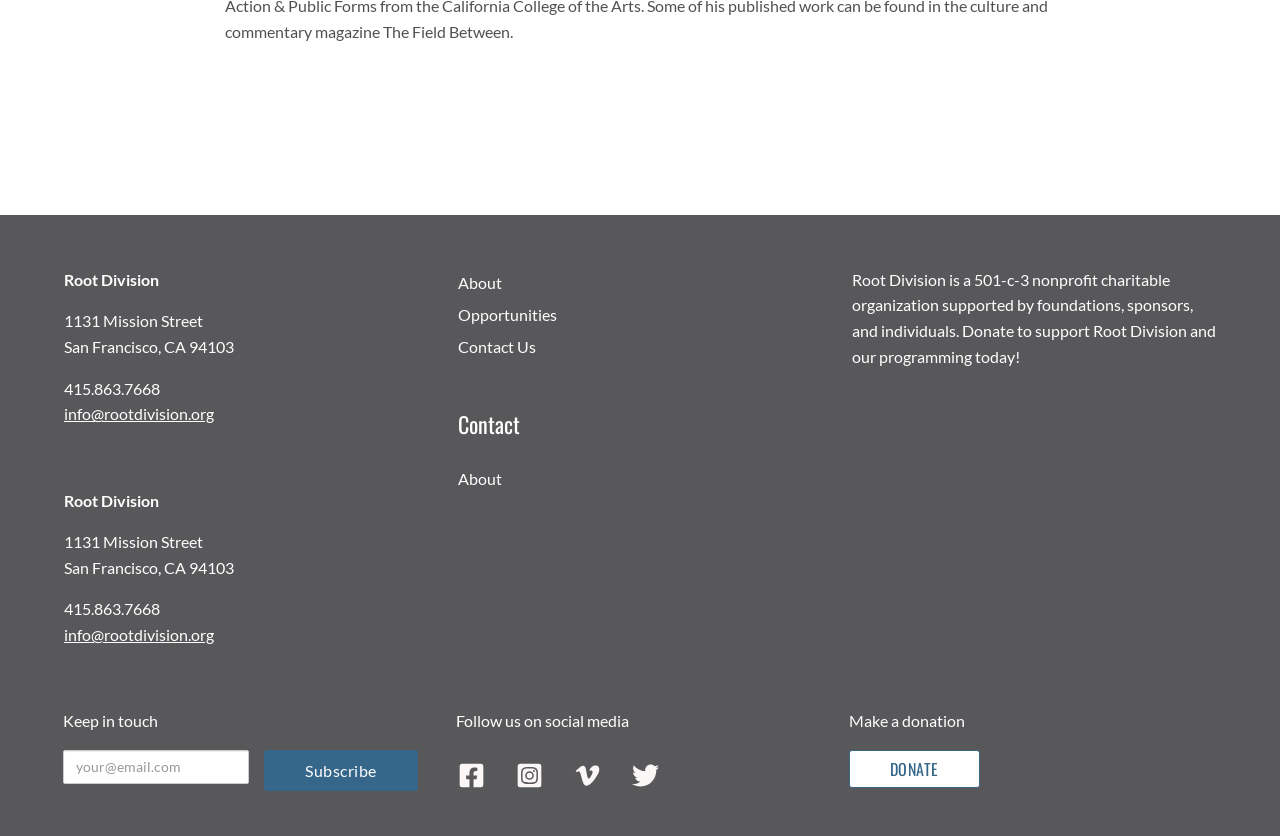Determine the bounding box coordinates of the section I need to click to execute the following instruction: "Follow us on Facebook". Provide the coordinates as four float numbers between 0 and 1, i.e., [left, top, right, bottom].

[0.348, 0.897, 0.388, 0.958]